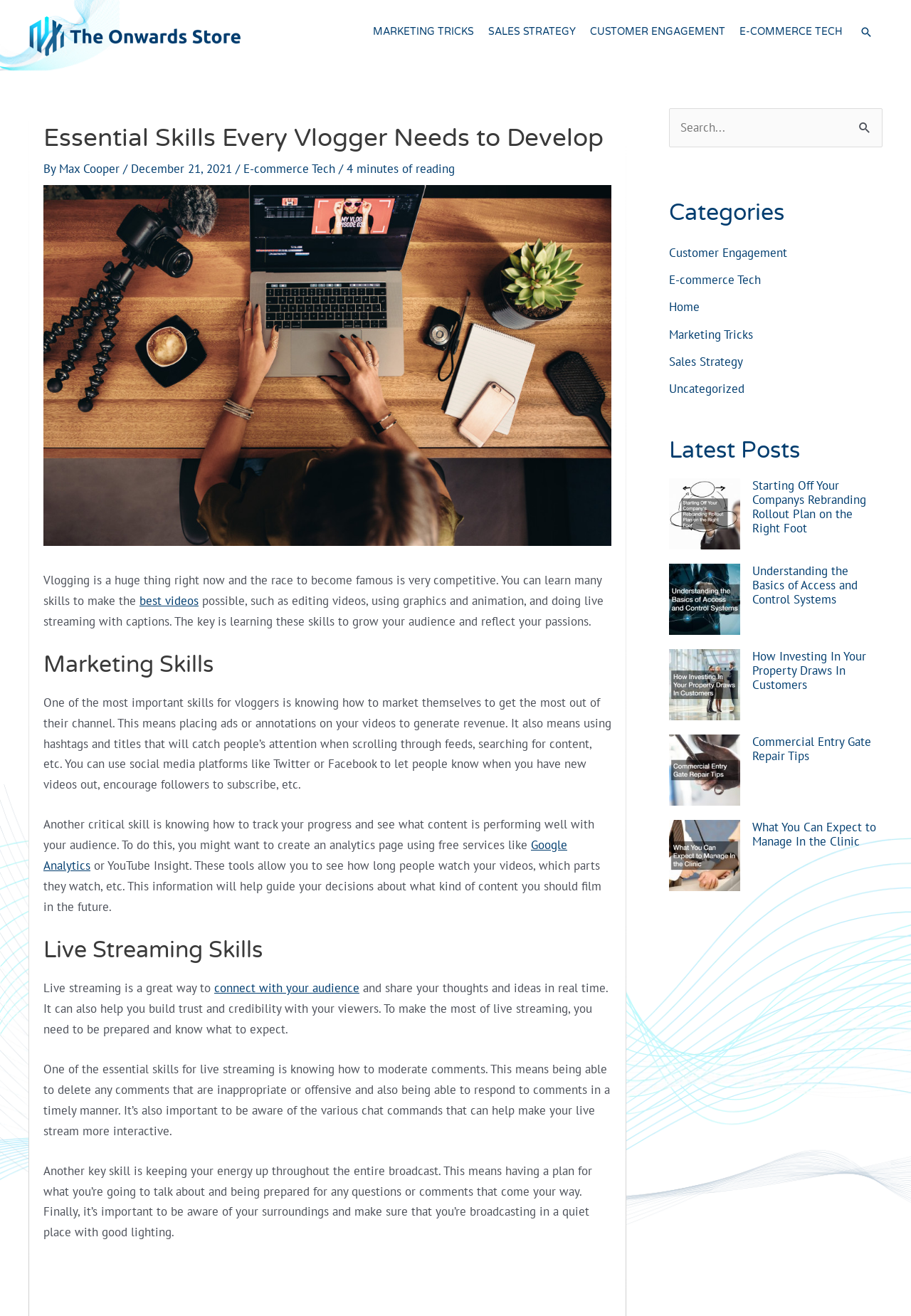How many categories are listed?
Could you please answer the question thoroughly and with as much detail as possible?

The categories are listed in the right sidebar of the webpage, and they are Customer Engagement, E-commerce Tech, Home, Marketing Tricks, Sales Strategy, and Uncategorized. Counting these categories, there are 6 in total.